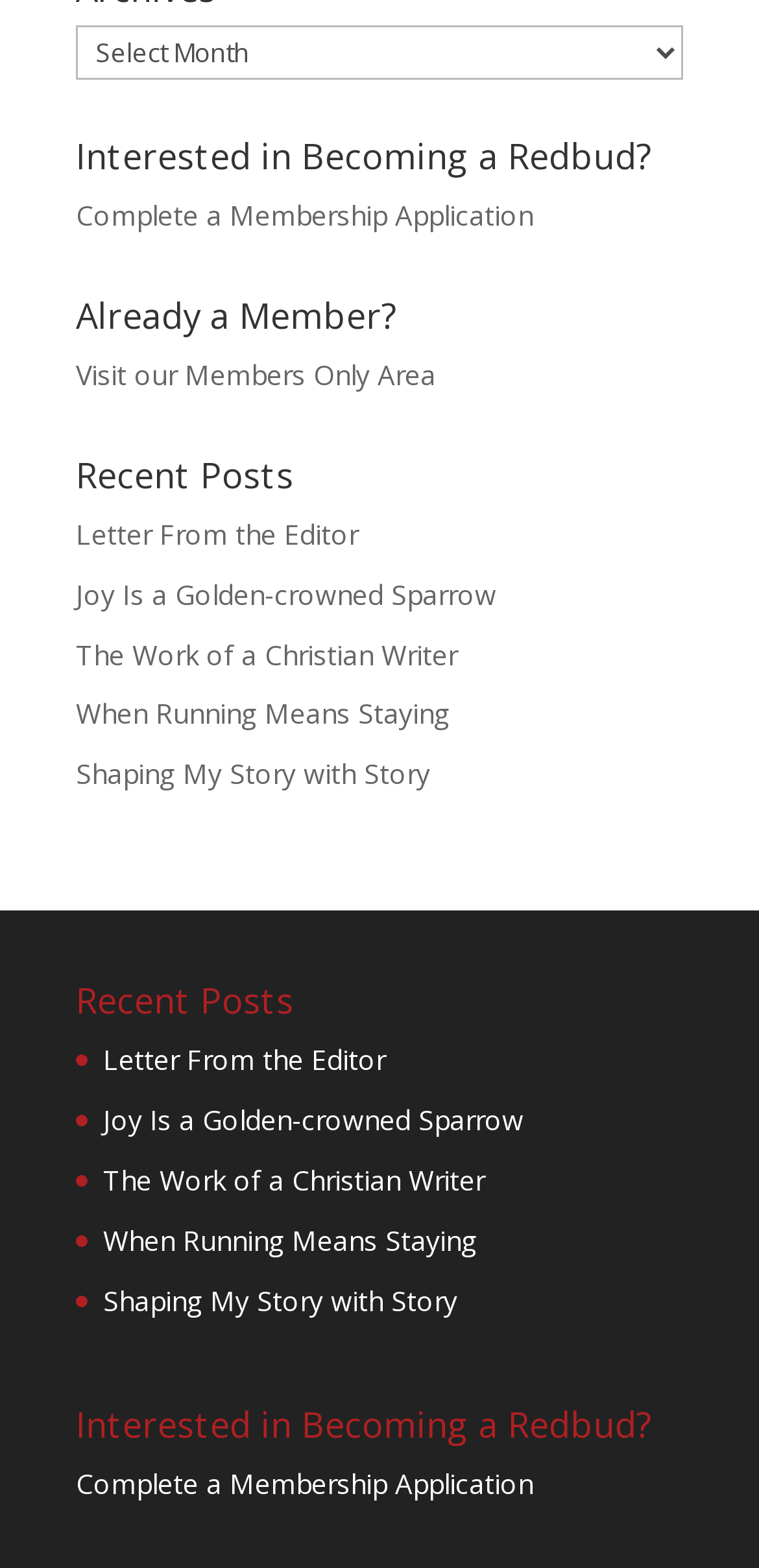How many times is the 'Recent Posts' heading listed on the webpage?
Answer the question with a single word or phrase derived from the image.

2